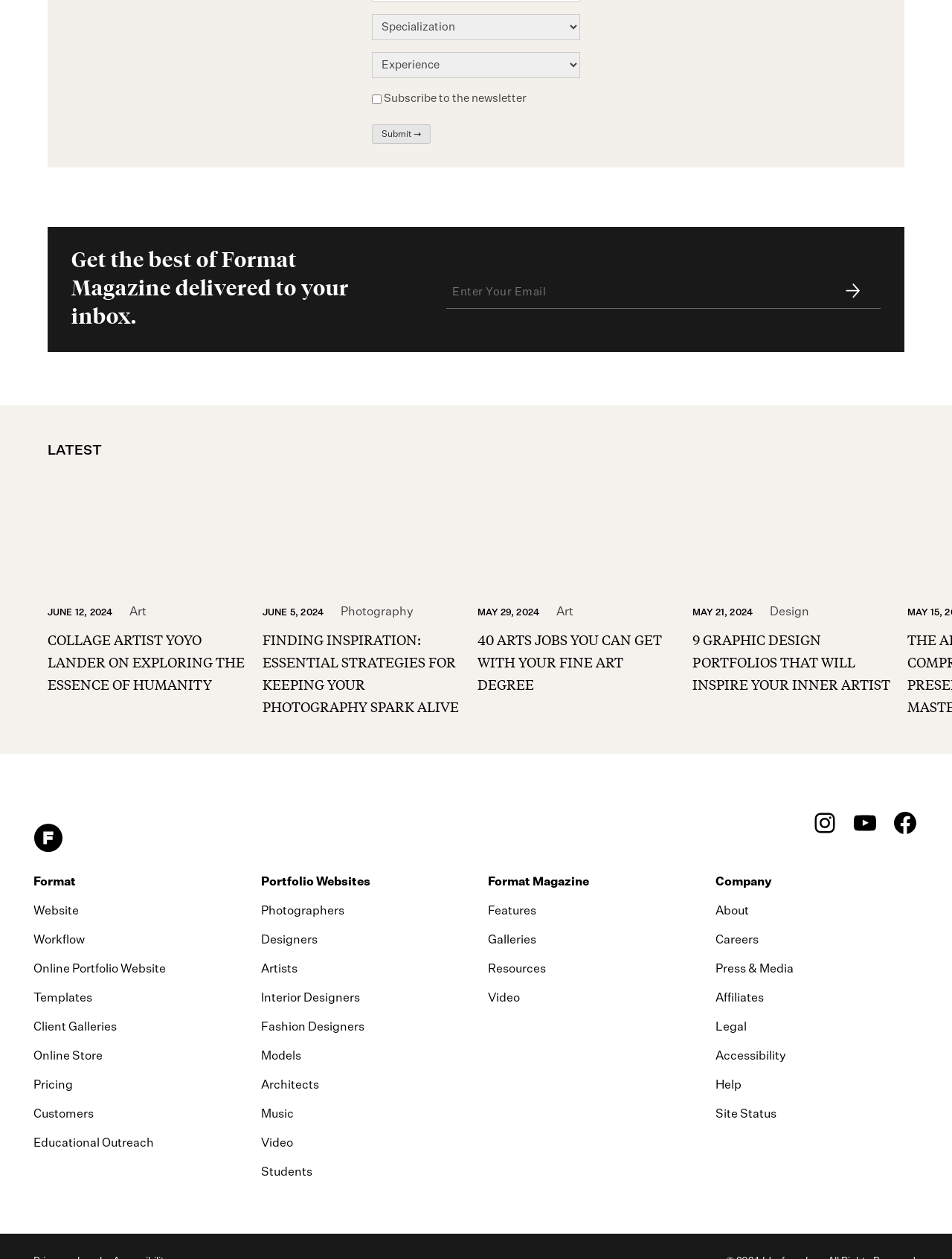Specify the bounding box coordinates of the area that needs to be clicked to achieve the following instruction: "Follow Format Magazine on Instagram".

[0.852, 0.643, 0.88, 0.665]